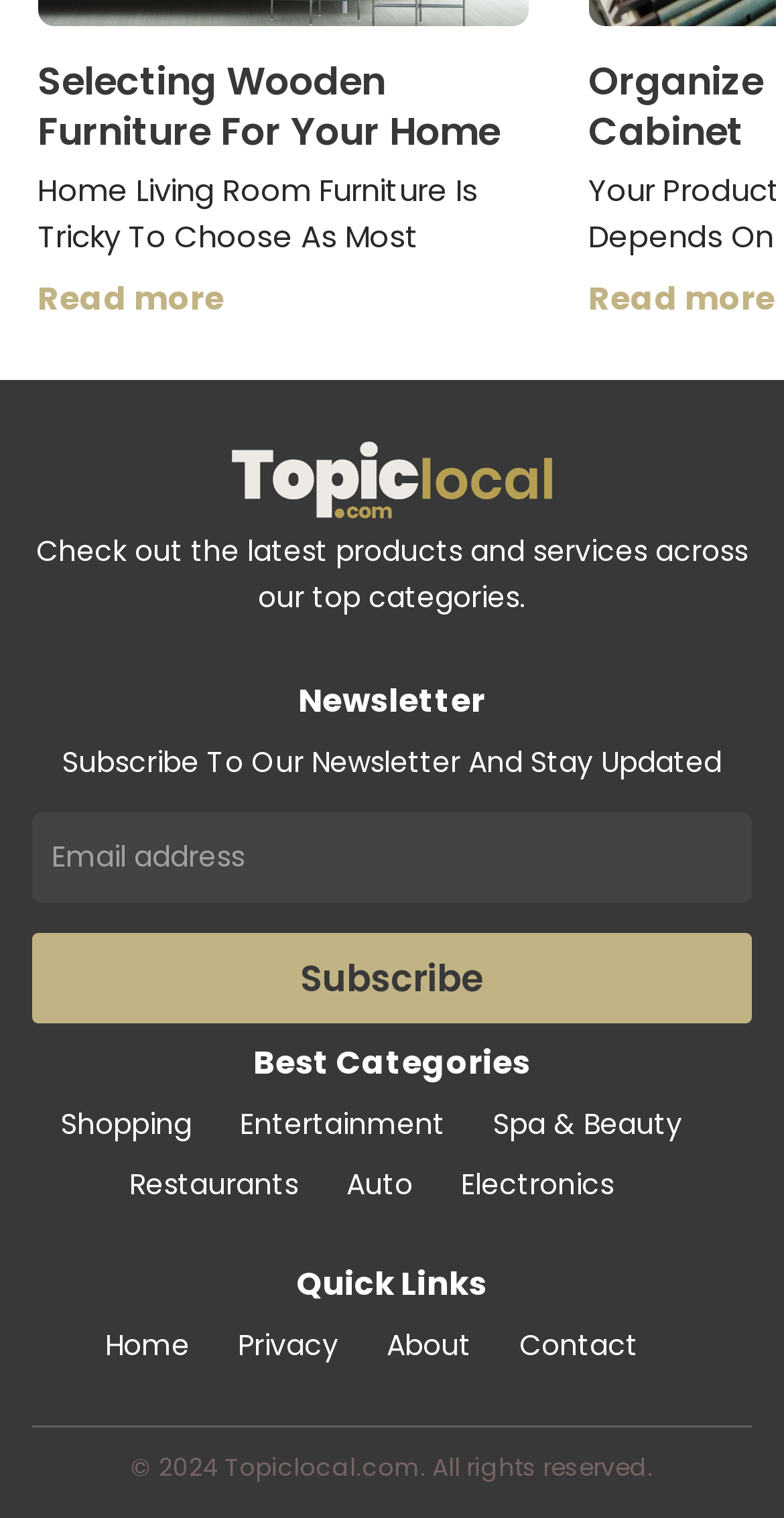Find the bounding box coordinates of the clickable region needed to perform the following instruction: "Click Search". The coordinates should be provided as four float numbers between 0 and 1, i.e., [left, top, right, bottom].

None